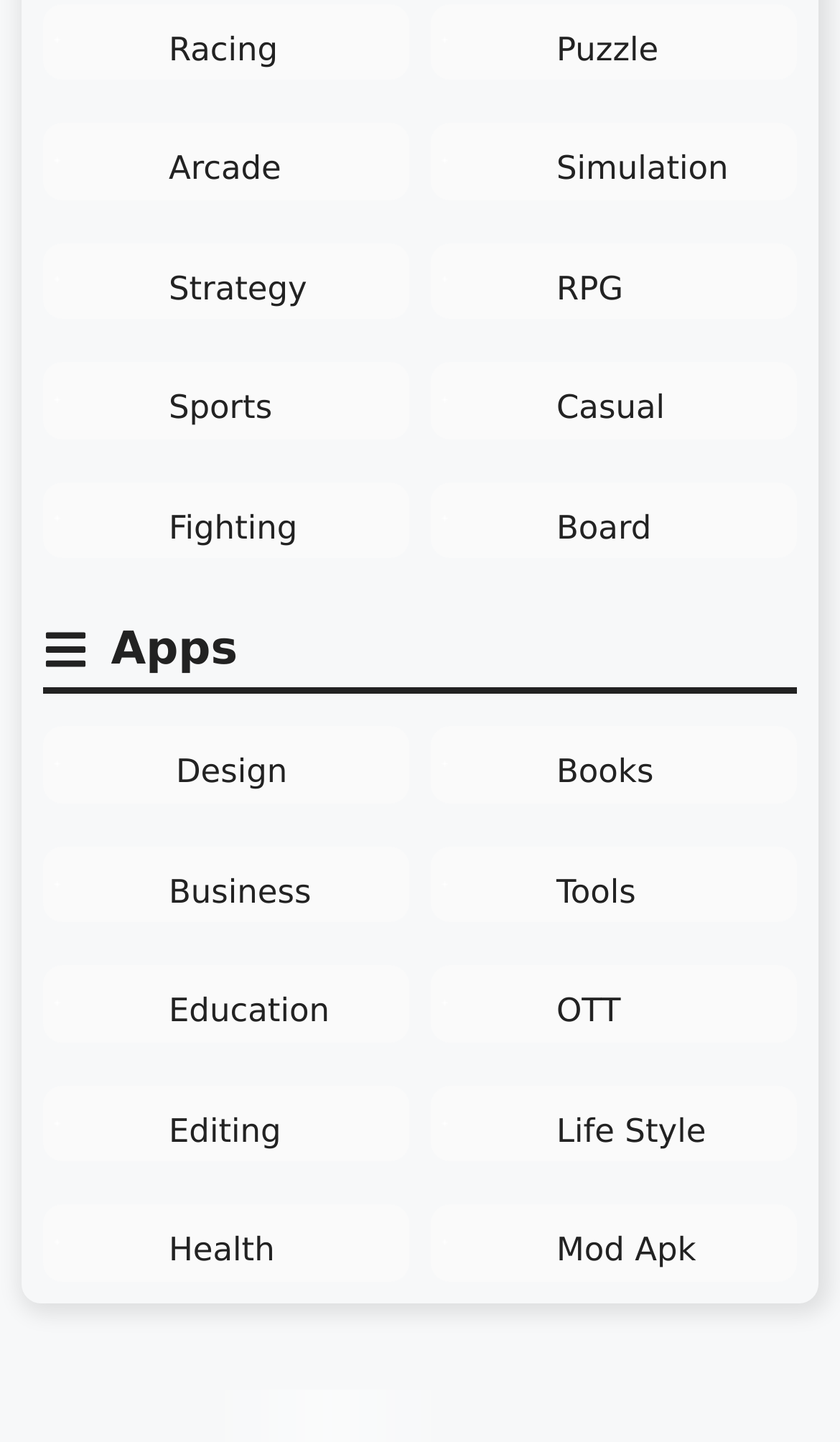Reply to the question with a brief word or phrase: What type of apps are listed on this webpage?

Various types